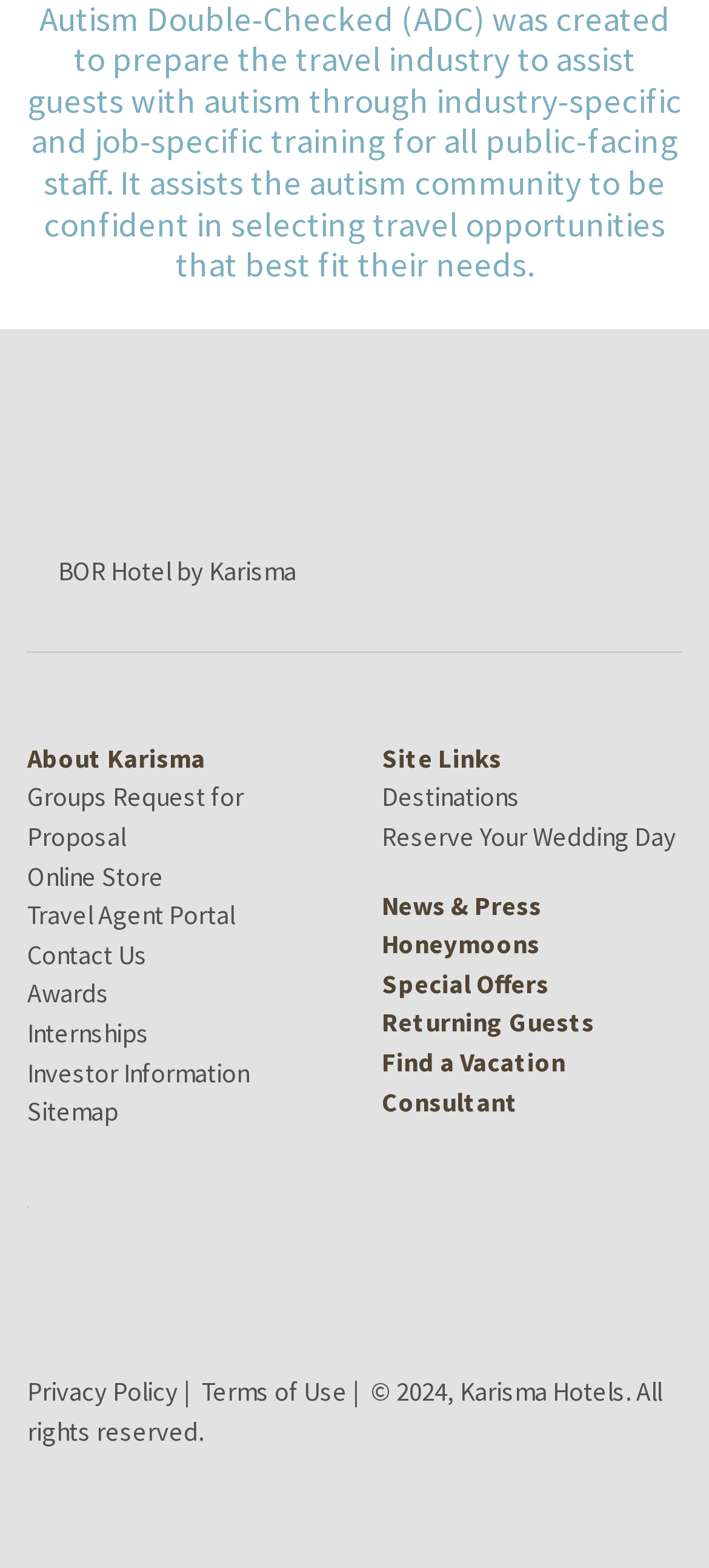What is the name of the company that owns the resorts?
Please provide a single word or phrase as your answer based on the screenshot.

Karisma Hotels